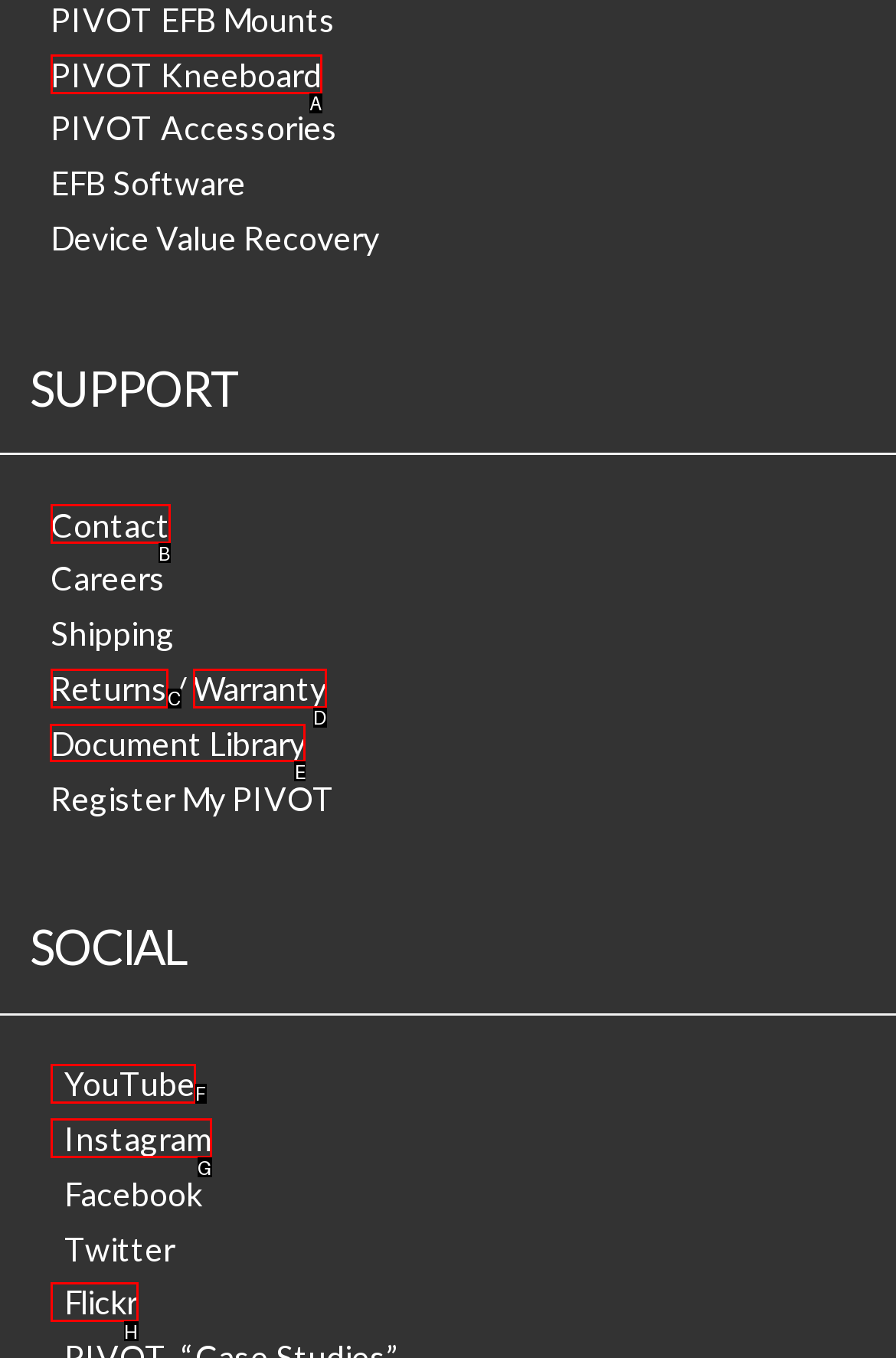Which option should be clicked to complete this task: View Document Library
Reply with the letter of the correct choice from the given choices.

E